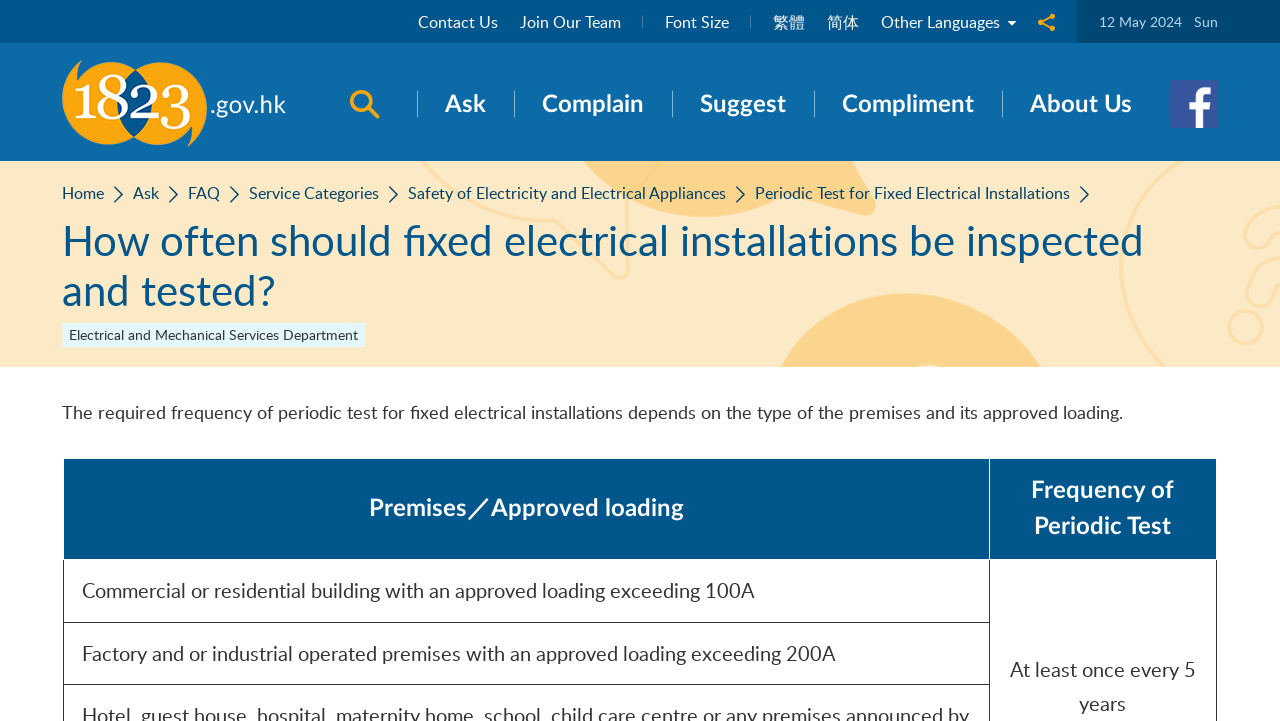Please identify the bounding box coordinates of the element that needs to be clicked to execute the following command: "Visit the 'Electrical and Mechanical Services Department' page". Provide the bounding box using four float numbers between 0 and 1, formatted as [left, top, right, bottom].

[0.048, 0.448, 0.285, 0.481]